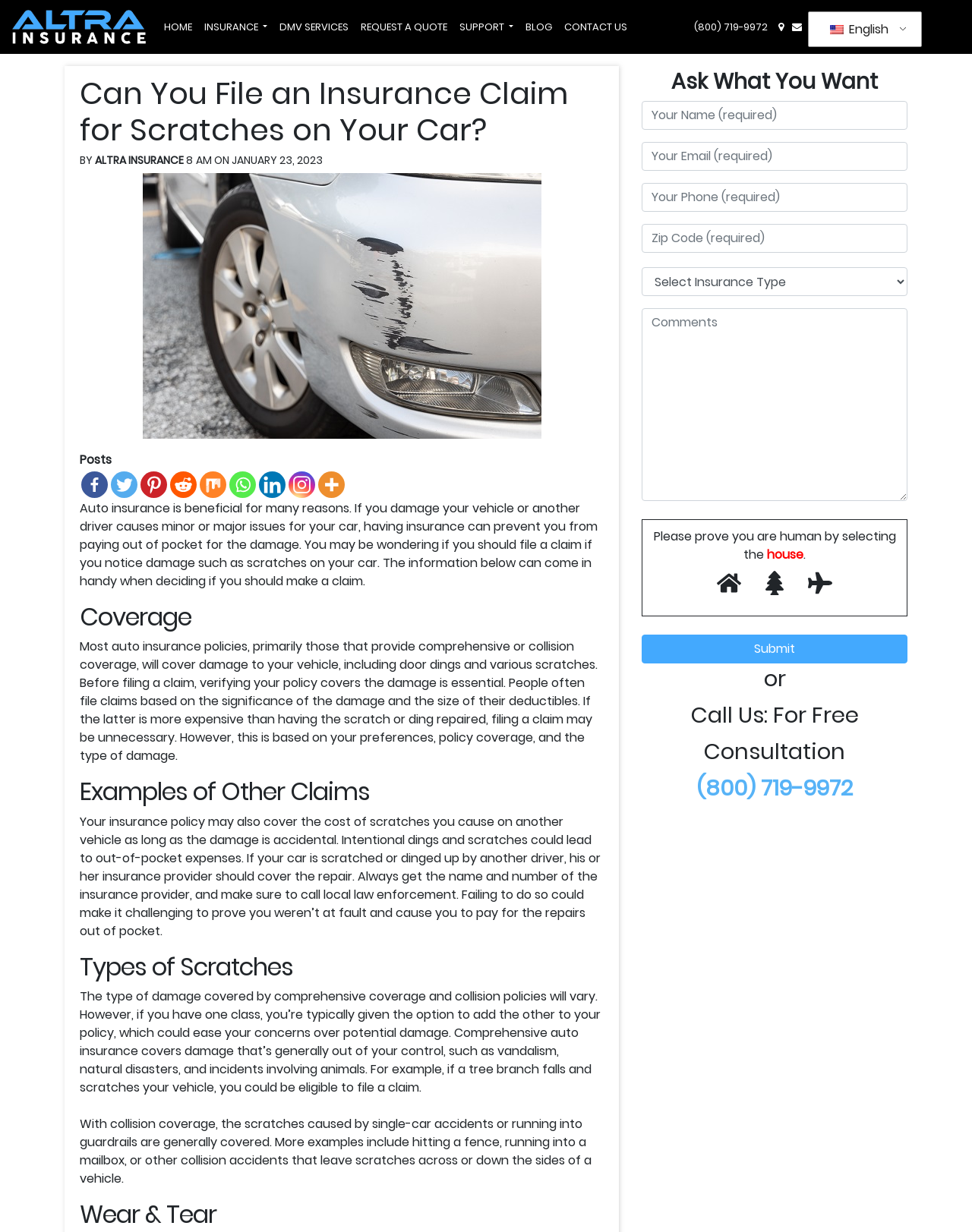Please identify the bounding box coordinates of the element's region that needs to be clicked to fulfill the following instruction: "Click the 'Submit' button". The bounding box coordinates should consist of four float numbers between 0 and 1, i.e., [left, top, right, bottom].

[0.66, 0.515, 0.934, 0.538]